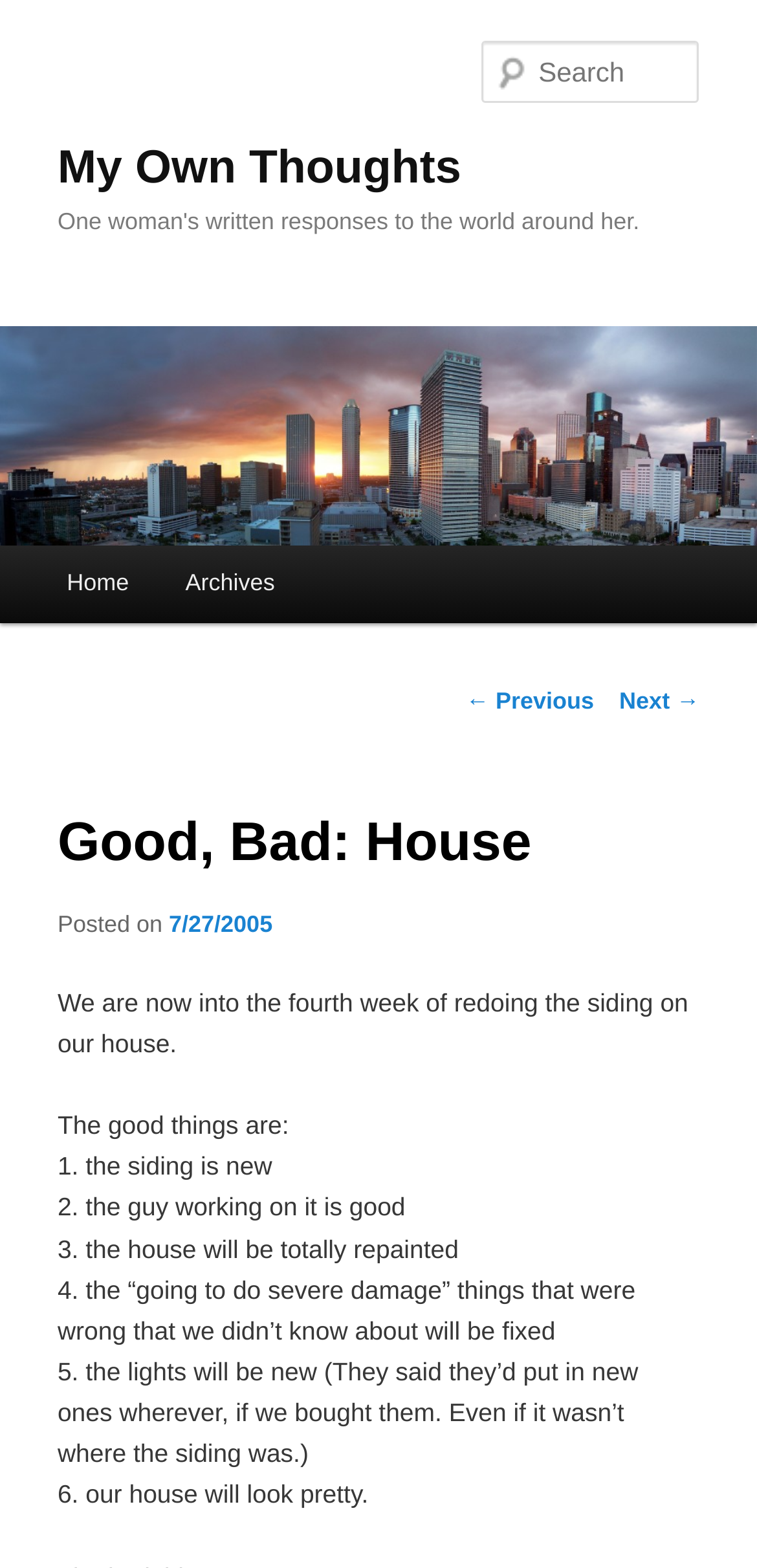Please specify the bounding box coordinates of the region to click in order to perform the following instruction: "Click on the 'My Own Thoughts' link".

[0.076, 0.09, 0.609, 0.124]